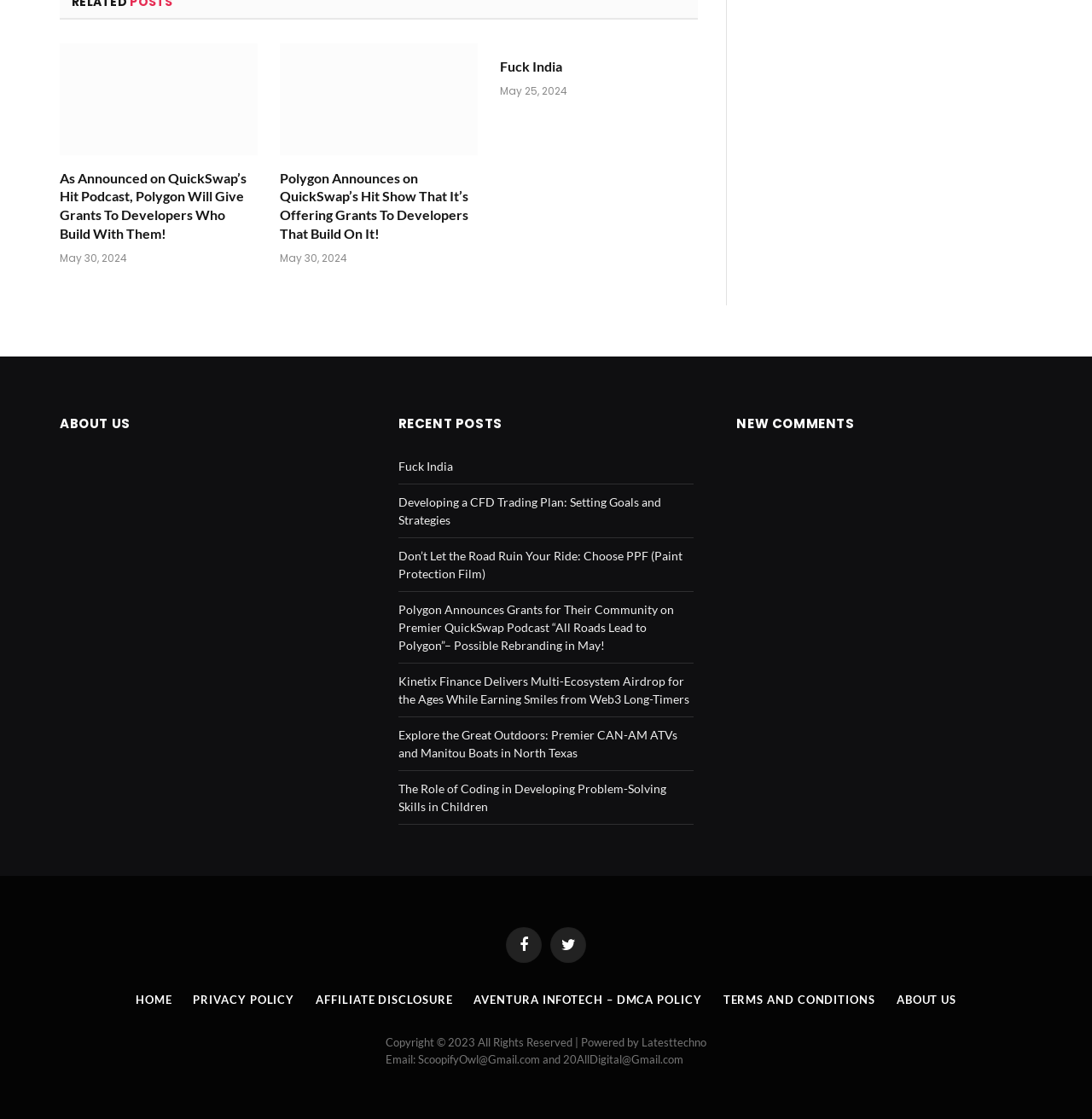Based on the image, please respond to the question with as much detail as possible:
How many social media links are in the footer?

I counted the social media links by looking at the footer and finding two link elements with Facebook and Twitter icons.